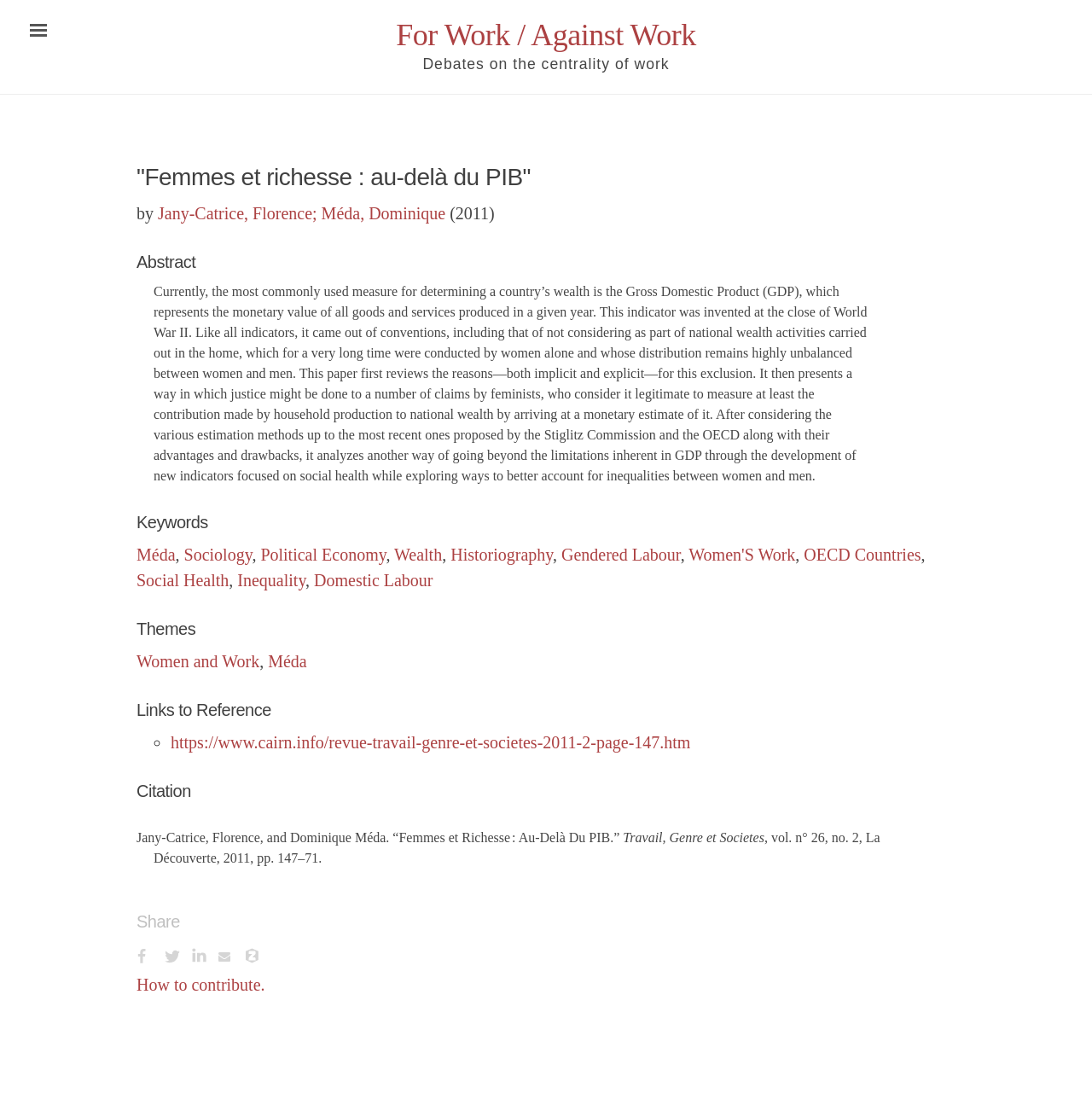Please locate the bounding box coordinates of the element's region that needs to be clicked to follow the instruction: "View the article by Jany-Catrice and Méda". The bounding box coordinates should be provided as four float numbers between 0 and 1, i.e., [left, top, right, bottom].

[0.145, 0.184, 0.408, 0.201]